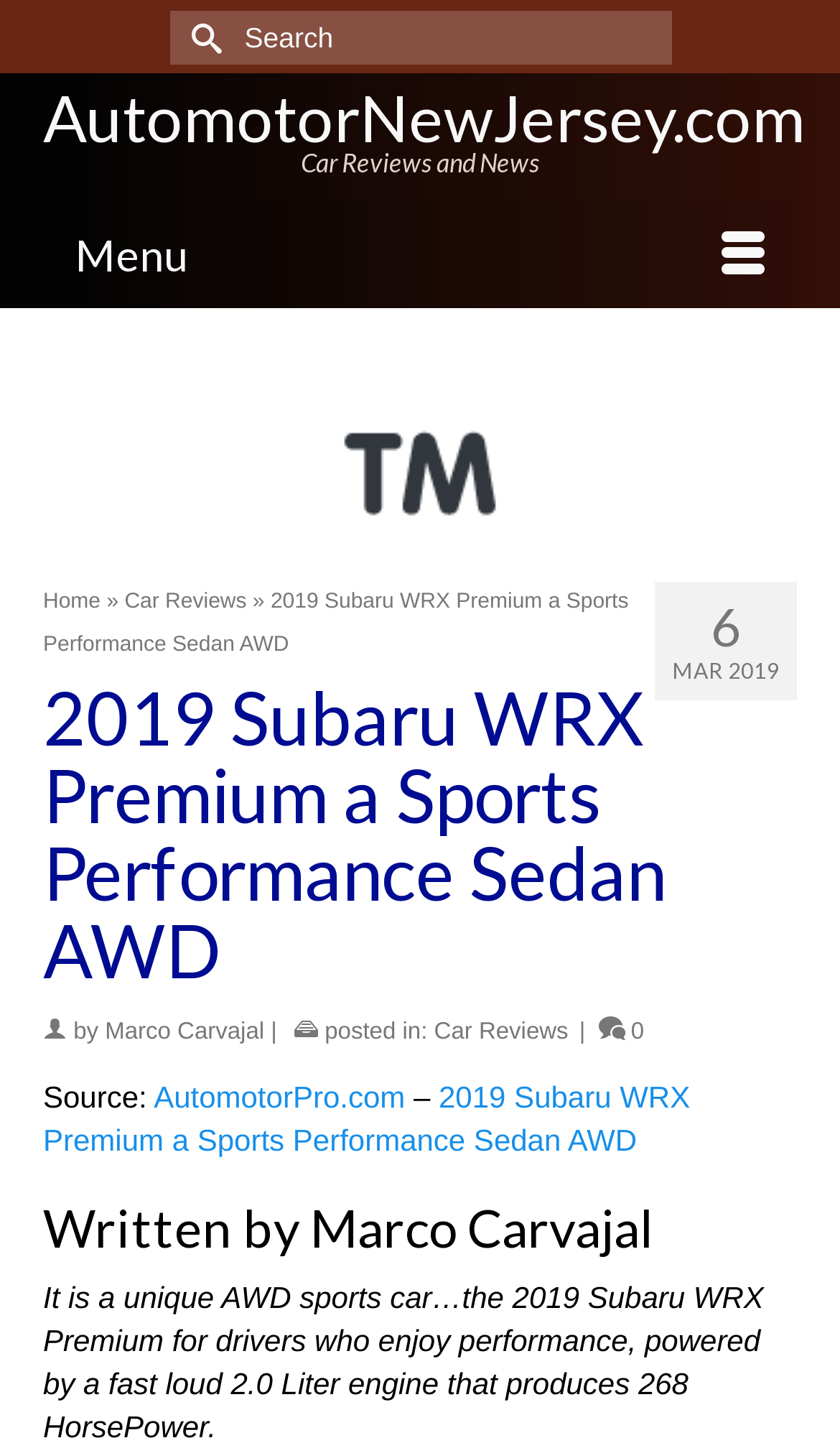Generate a comprehensive description of the contents of the webpage.

The webpage is about a car review, specifically the 2019 Subaru WRX Premium, a sports performance sedan with all-wheel drive. At the top left corner, there is a search bar with a submit button, accompanied by a "Search for:" label. Below this, there is a link to the website's homepage, "AutomotorNewJersey.com". 

To the right of the search bar, there is a section with the title "Car Reviews and News". Below this, there is a menu button with a dropdown list containing links to the homepage, car reviews, and other sections. The menu button is accompanied by a notification indicator with the number "6" and a date "MAR 2019". 

The main content of the webpage is a car review article, with a heading that reads "2019 Subaru WRX Premium a Sports Performance Sedan AWD". The article is written by Marco Carvajal, and this information is displayed below the heading. The source of the article is credited to "AutomotorPro.com", which is a link to the original source. 

There are no images on the page. The layout is organized, with clear headings and concise text. The webpage has a simple and clean design, making it easy to navigate and read.